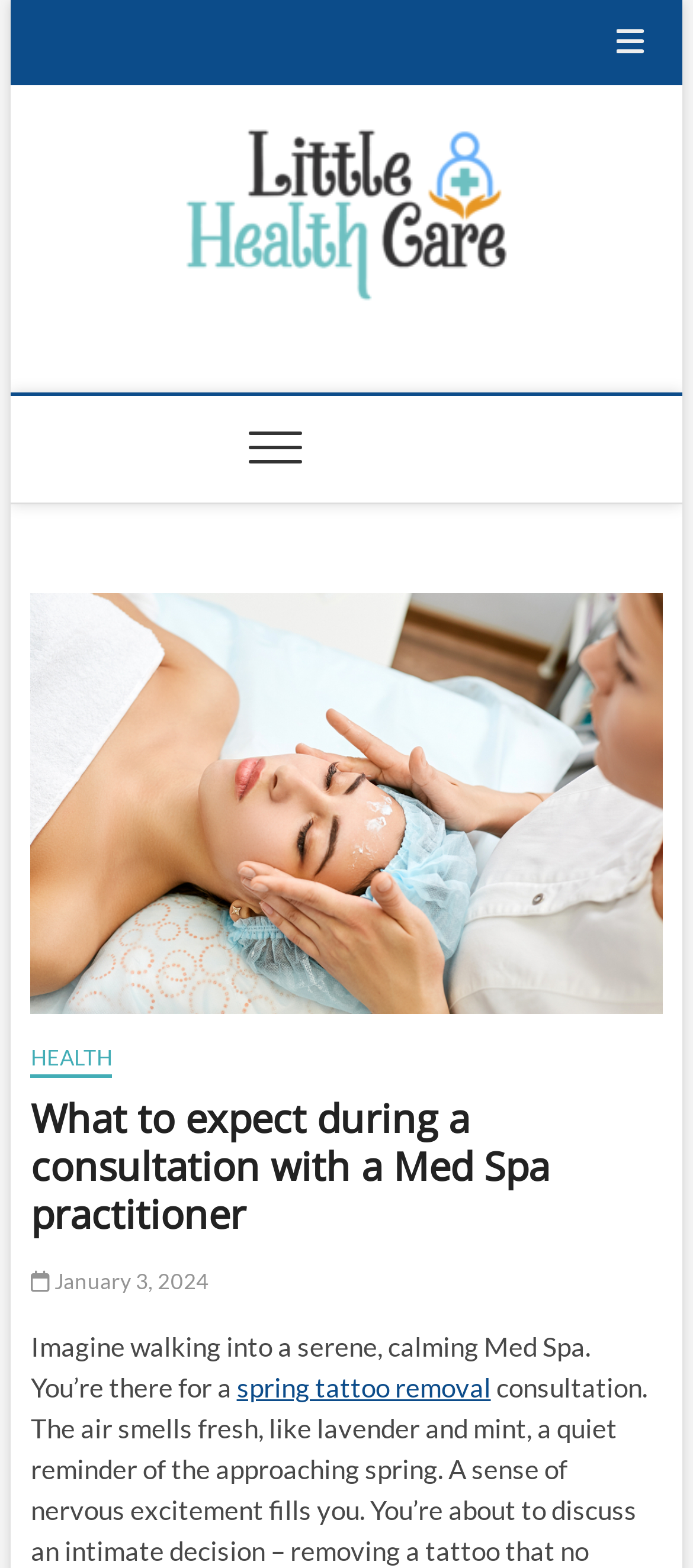Please determine the bounding box coordinates for the UI element described here. Use the format (top-left x, top-left y, bottom-right x, bottom-right y) with values bounded between 0 and 1: Little Health Care

[0.218, 0.222, 0.923, 0.269]